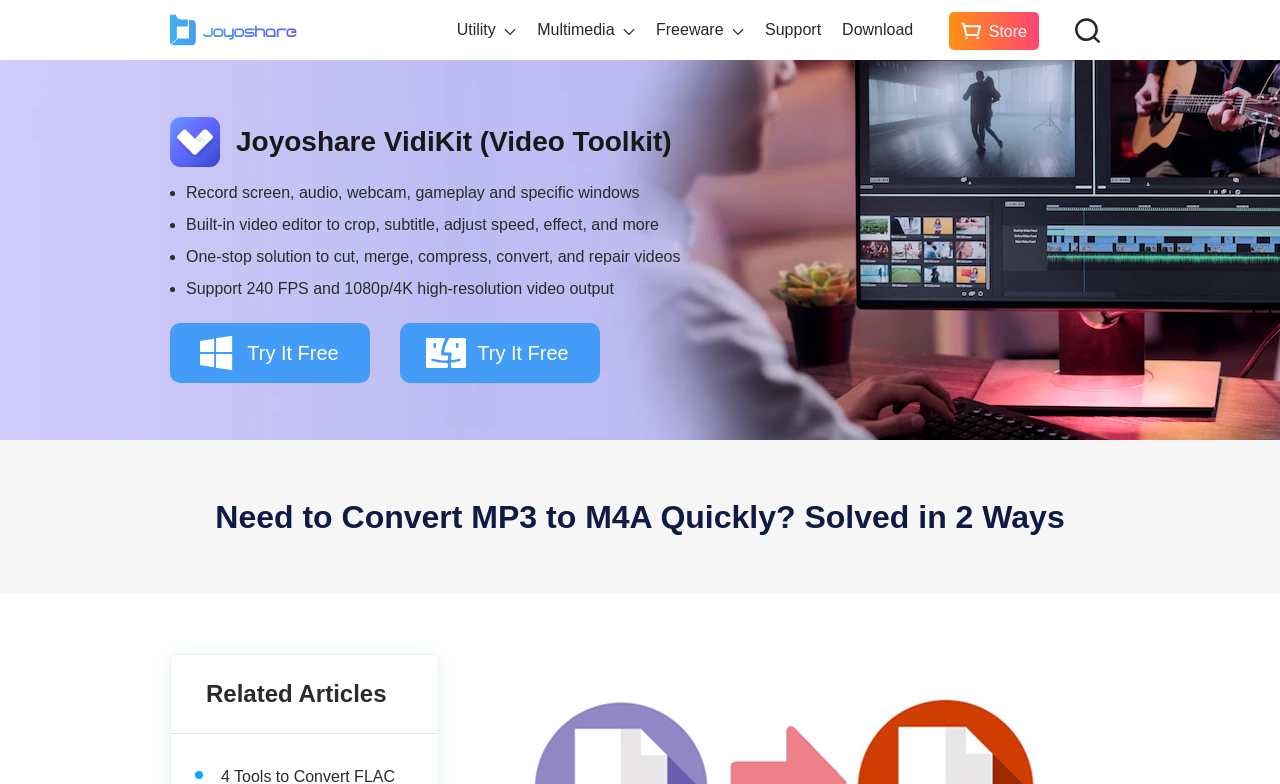Could you locate the bounding box coordinates for the section that should be clicked to accomplish this task: "Visit the Utility page".

[0.349, 0.0, 0.411, 0.077]